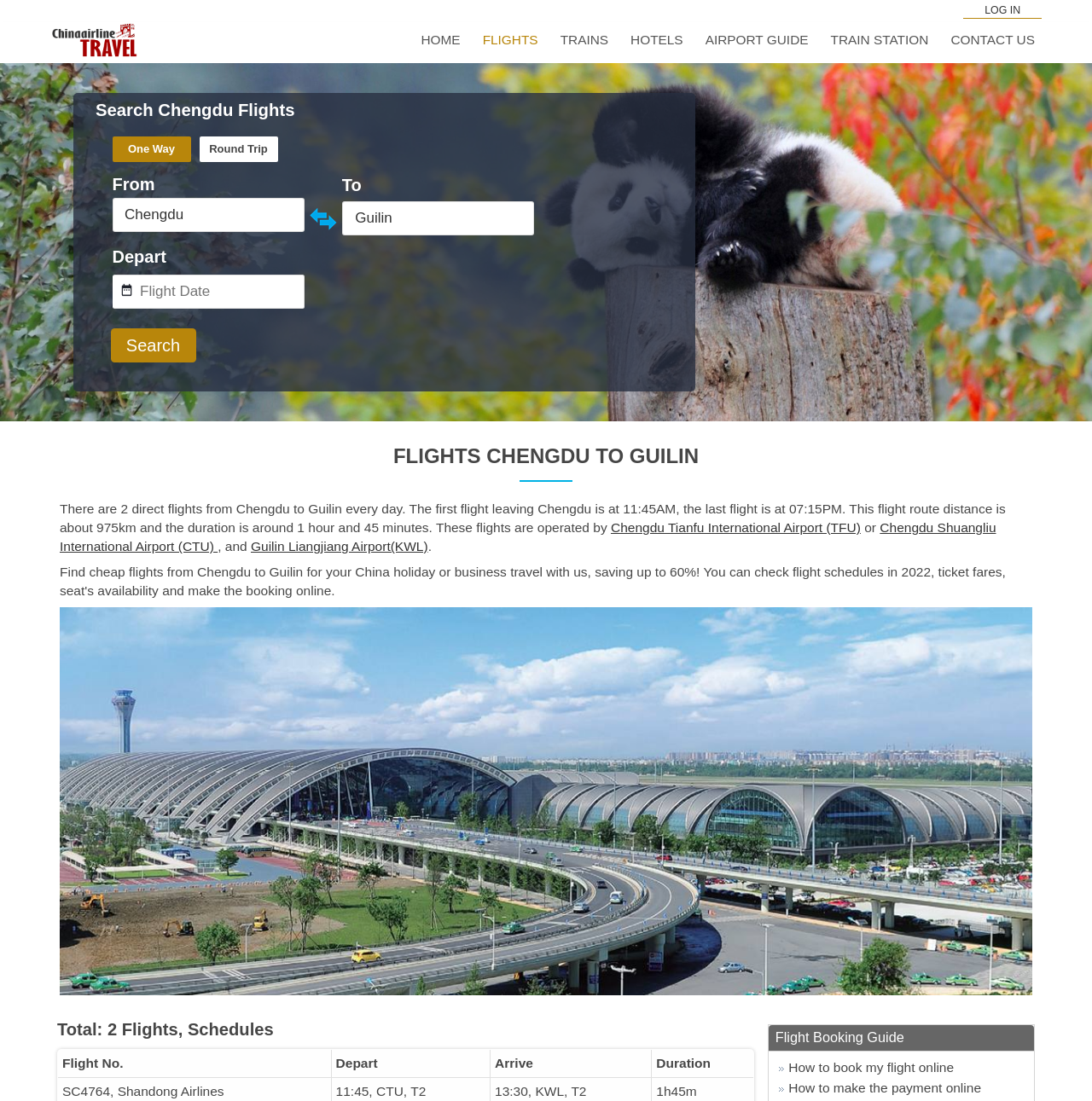Please specify the bounding box coordinates of the area that should be clicked to accomplish the following instruction: "Log in to the system". The coordinates should consist of four float numbers between 0 and 1, i.e., [left, top, right, bottom].

[0.882, 0.002, 0.954, 0.015]